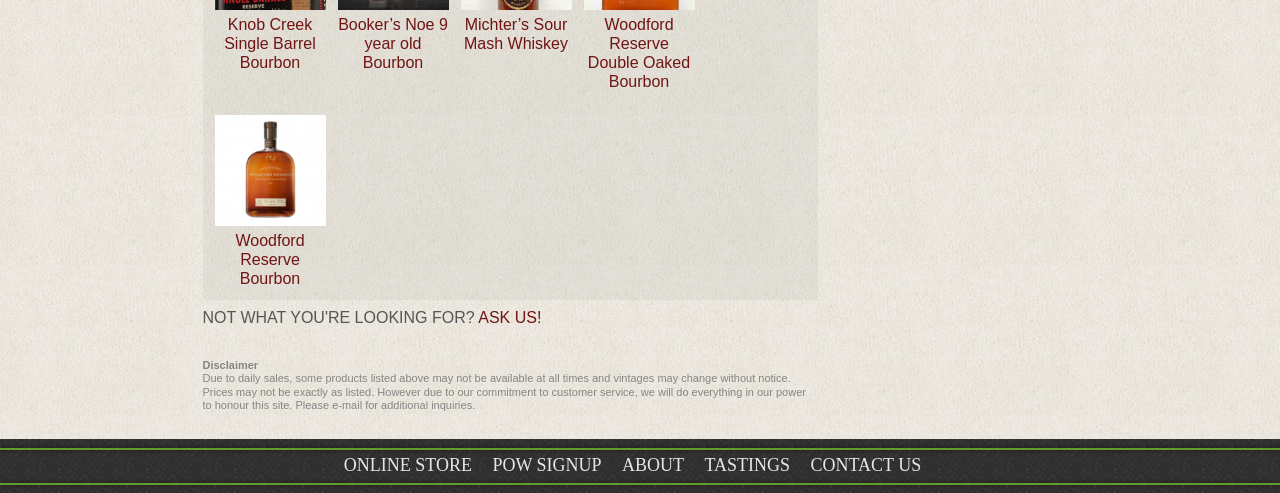How many bourbon types are listed?
Give a detailed and exhaustive answer to the question.

There are 4 bourbon types listed, which are 'Knob Creek Single Barrel Bourbon', 'Booker’s Noe 9 year old Bourbon', 'Michter’s Sour Mash Whiskey', and 'Woodford Reserve Double Oaked Bourbon'.